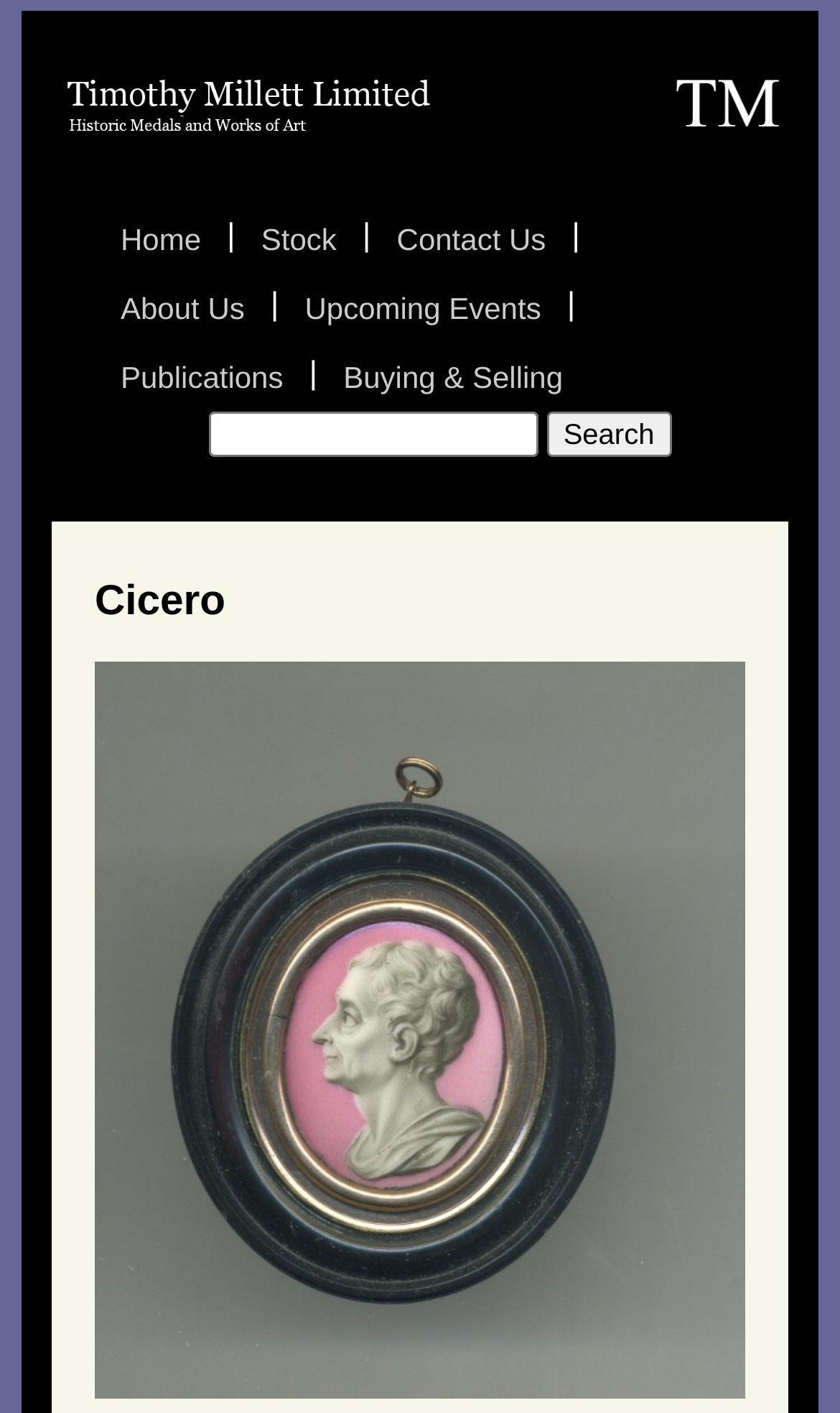Locate the bounding box coordinates of the clickable region to complete the following instruction: "go to the 'Contact Us' page."

[0.442, 0.145, 0.681, 0.194]